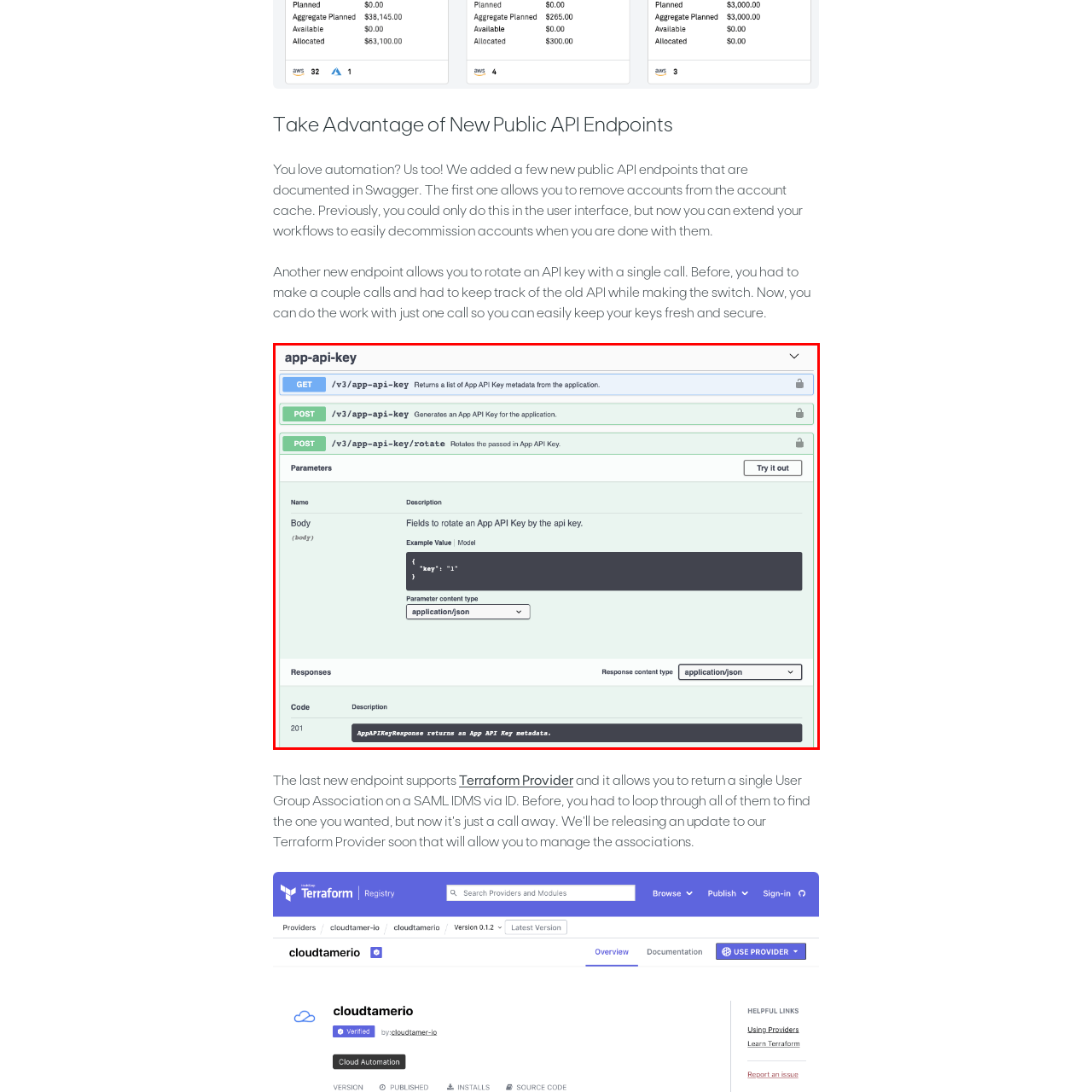Focus on the section within the red boundary and provide a detailed description.

The image illustrates a user interface panel showcasing API key management options within the application. It highlights three functionalities associated with API keys: retrieving a list of existing keys, generating a new API key, and rotating a specified API key. Each option is presented clearly, with the corresponding HTTP methods indicated as GET and POST.

The middle section details the parameters needed for the API key rotation feature, with a specific example demonstrating the required format for the request body. Users are provided with a visual representation of how to structure their requests, ensuring ease of understanding and implementation. 

This tool empowers developers to manage their API keys efficiently, enhancing security and enabling seamless automation in their workflows.